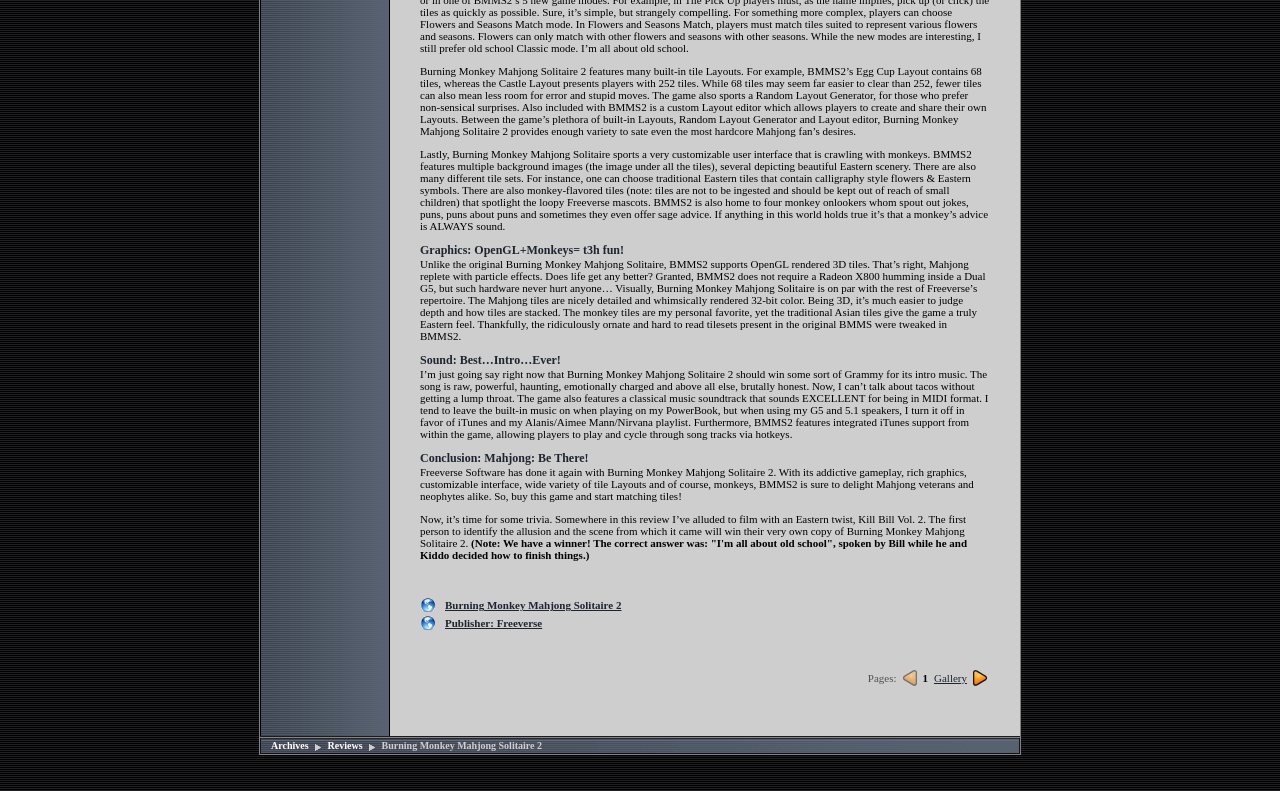Identify the bounding box coordinates for the UI element described as follows: "Burning Monkey Mahjong Solitaire 2". Ensure the coordinates are four float numbers between 0 and 1, formatted as [left, top, right, bottom].

[0.348, 0.758, 0.485, 0.773]